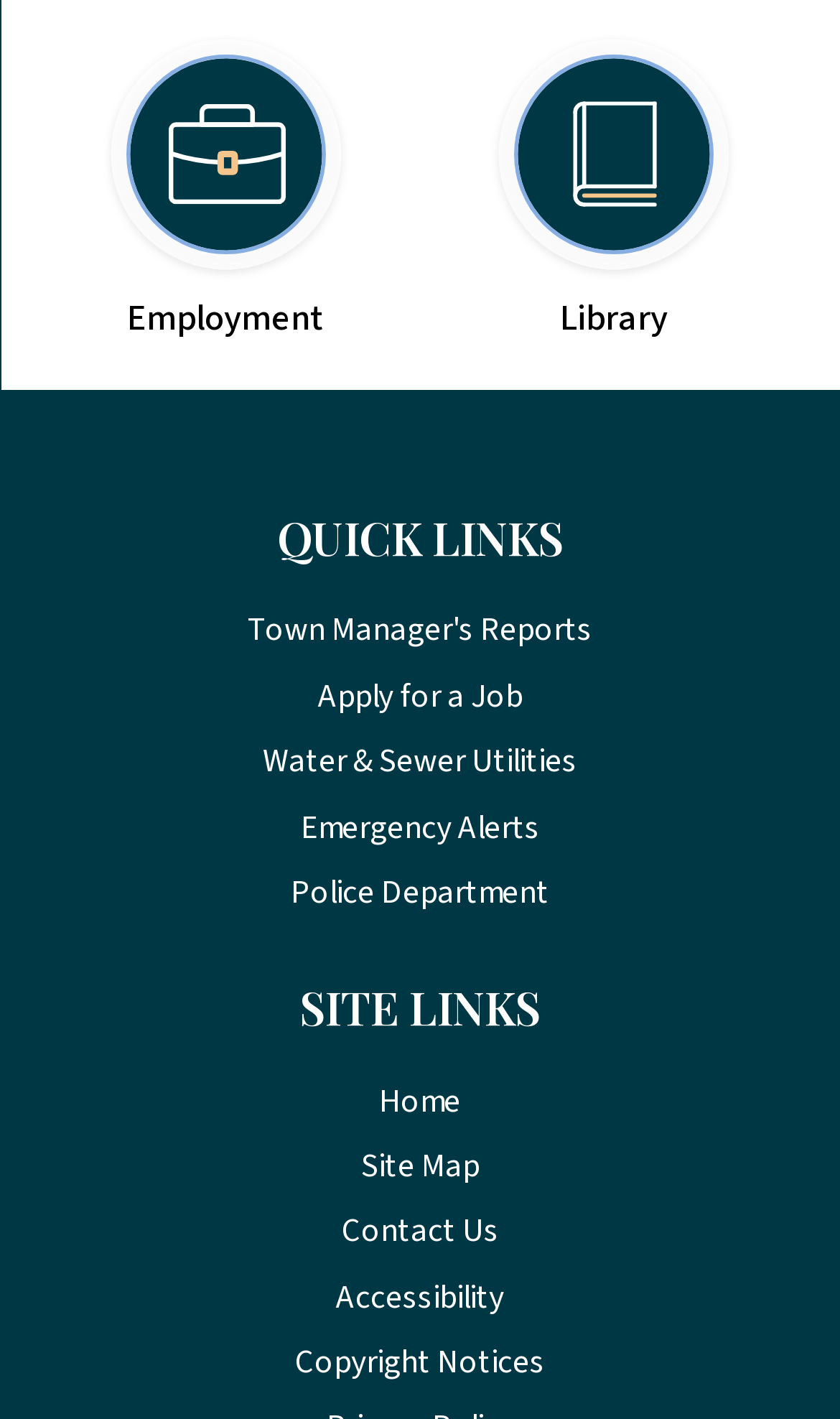Given the description of a UI element: "Home", identify the bounding box coordinates of the matching element in the webpage screenshot.

[0.451, 0.707, 0.549, 0.74]